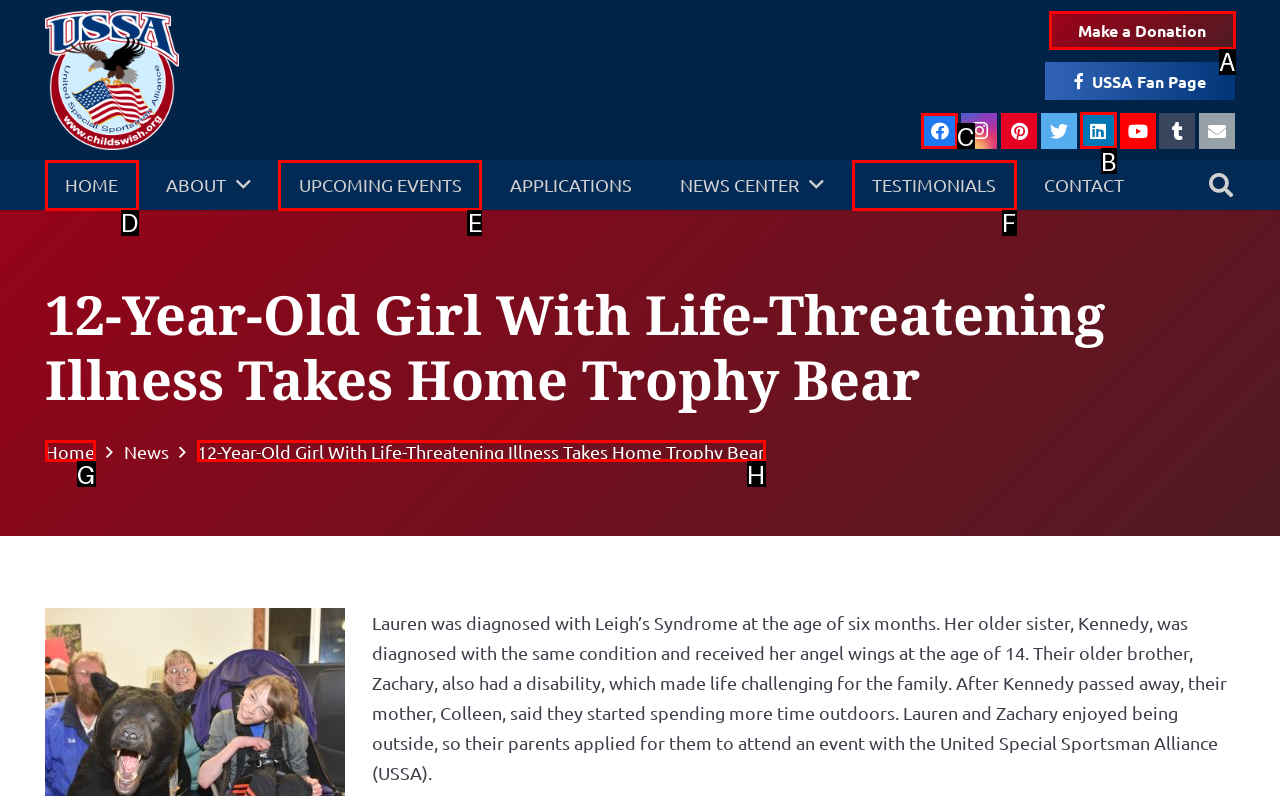Choose the letter of the option that needs to be clicked to perform the task: Visit Facebook page. Answer with the letter.

C